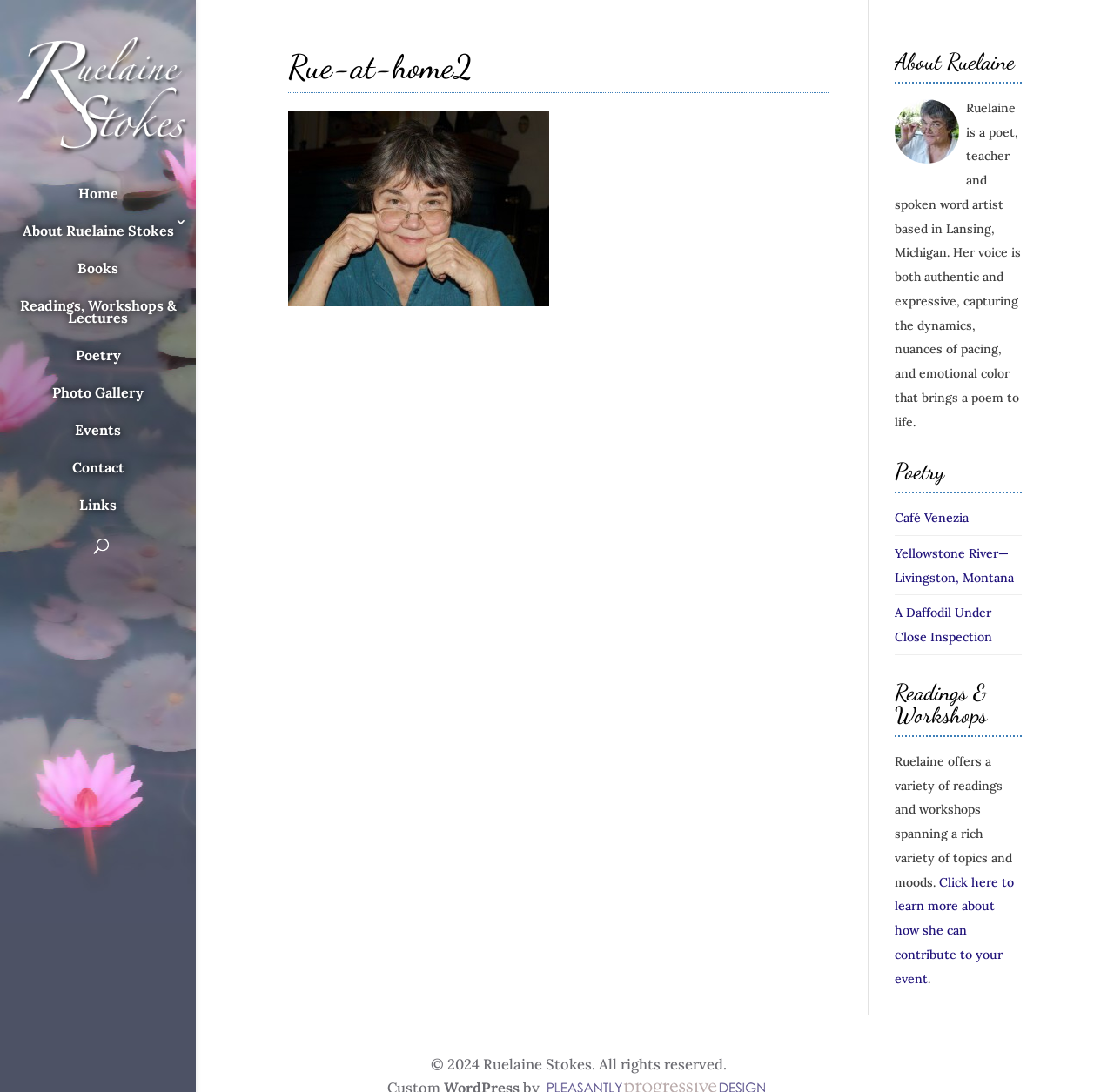Using the information in the image, give a comprehensive answer to the question: 
What is the location of Ruelaine Stokes?

The location of Ruelaine Stokes is mentioned in the description 'Ruelaine is a poet, teacher and spoken word artist based in Lansing, Michigan.'